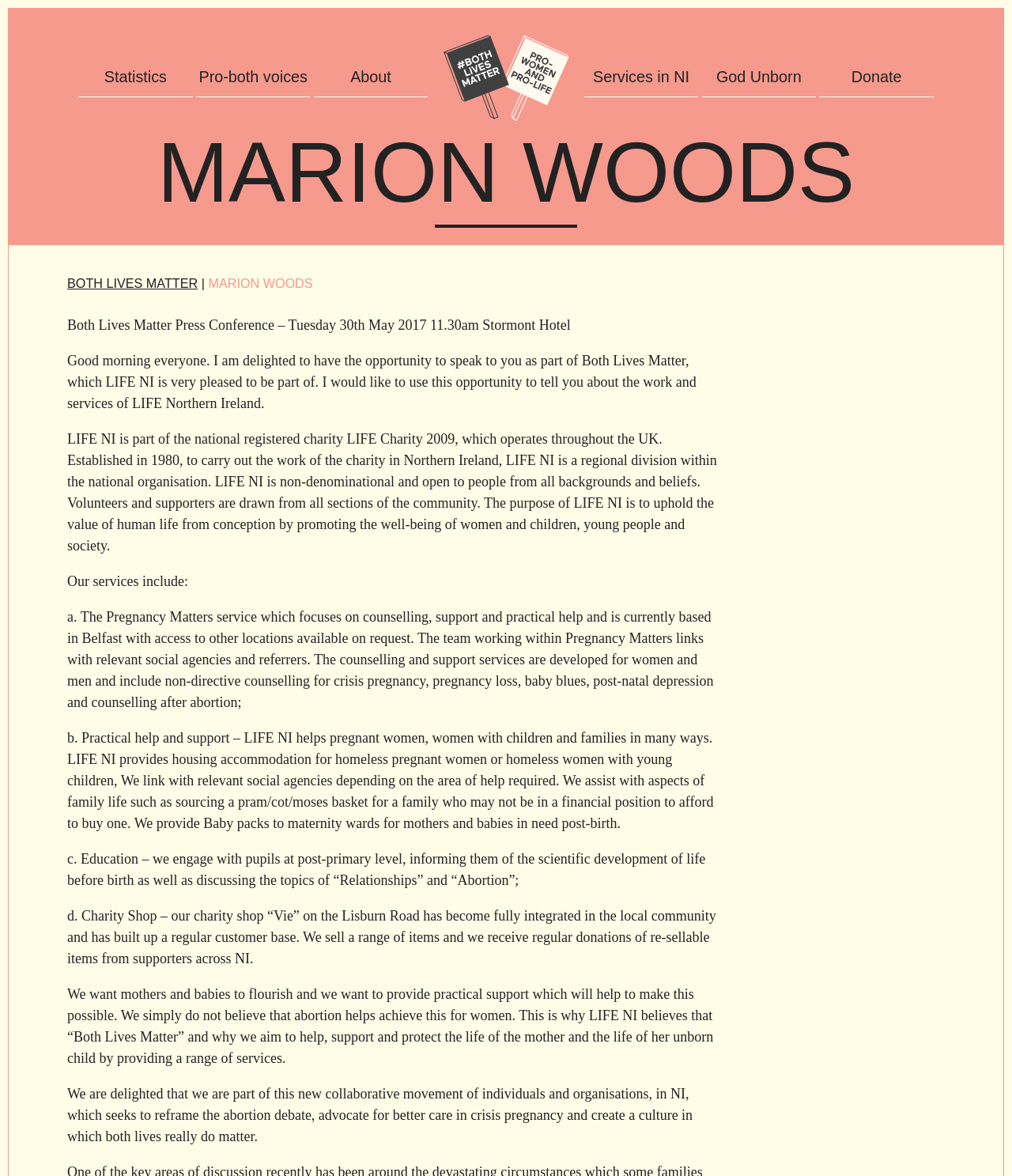What is the purpose of LIFE NI?
Answer with a single word or phrase by referring to the visual content.

To uphold the value of human life